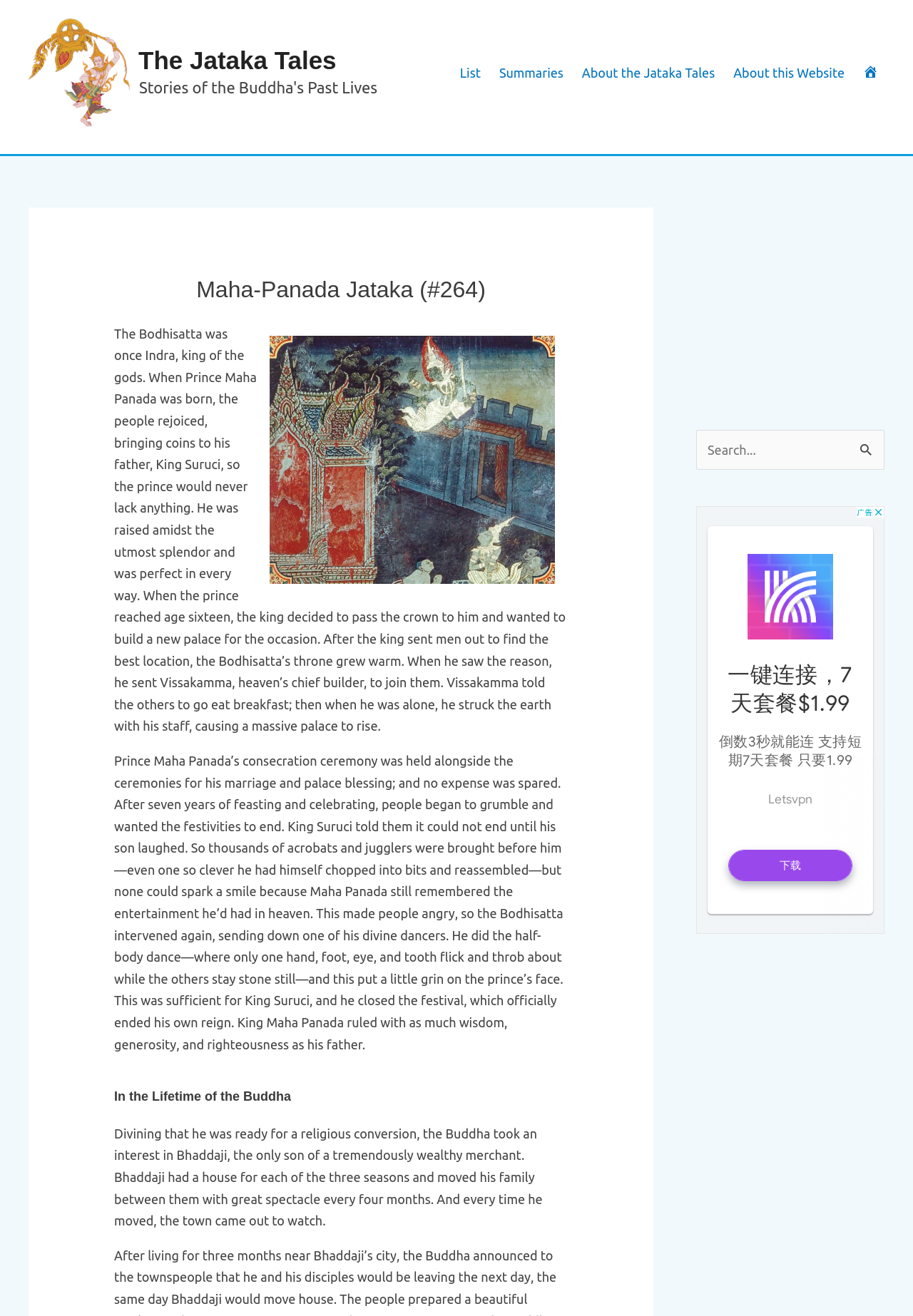Can you find the bounding box coordinates of the area I should click to execute the following instruction: "Contact Support"?

None